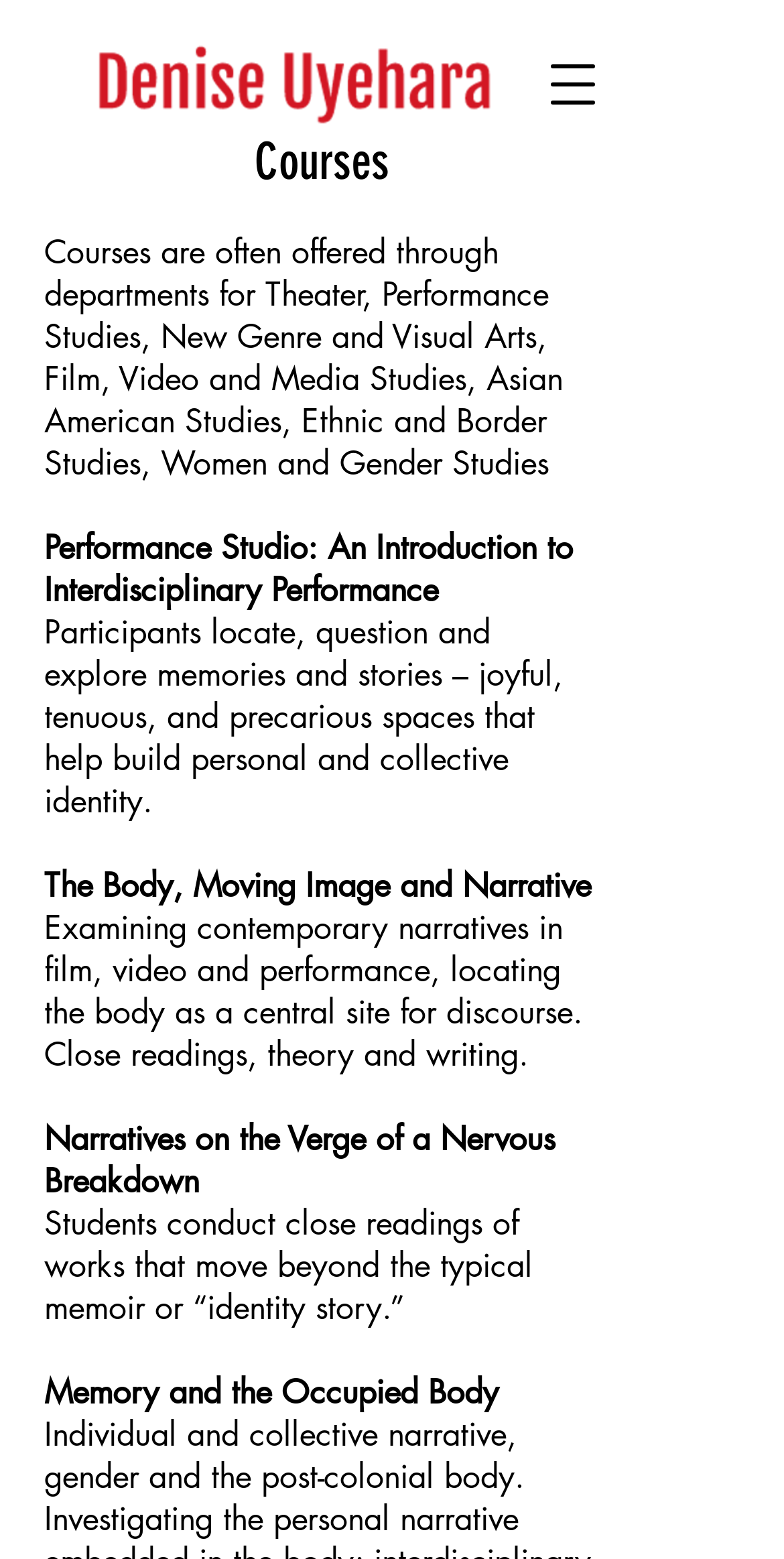Extract the bounding box coordinates for the UI element described by the text: "aria-label="Open navigation menu"". The coordinates should be in the form of [left, top, right, bottom] with values between 0 and 1.

[0.667, 0.022, 0.795, 0.086]